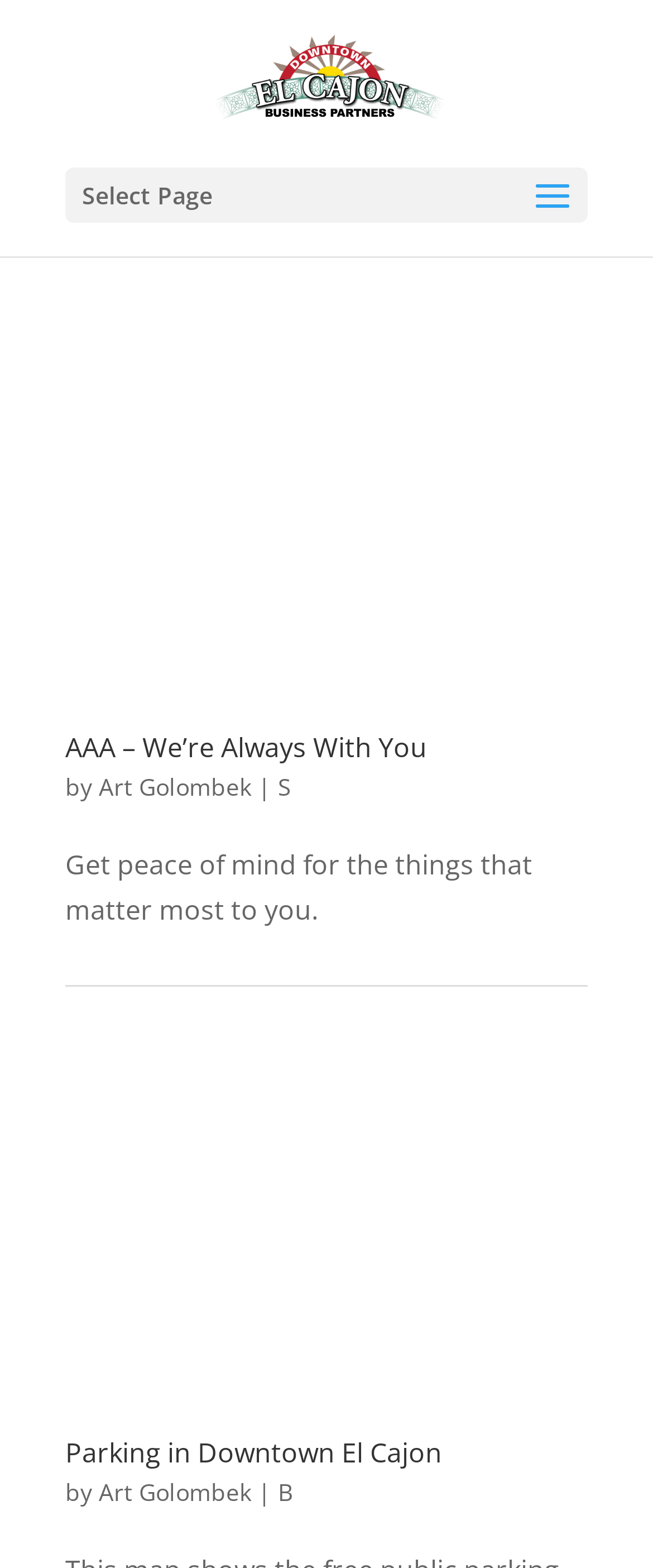From the webpage screenshot, predict the bounding box of the UI element that matches this description: "Art Golombek".

[0.151, 0.941, 0.385, 0.961]